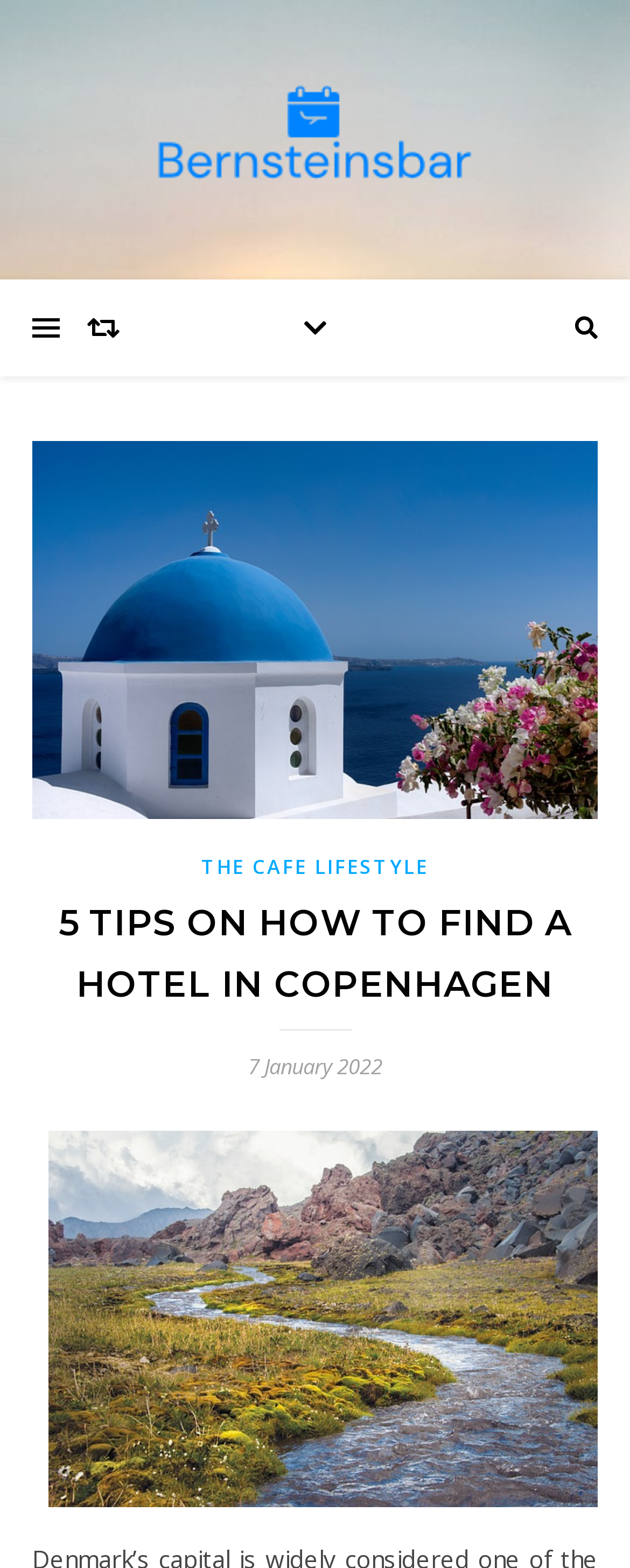Identify the primary heading of the webpage and provide its text.

5 TIPS ON HOW TO FIND A HOTEL IN COPENHAGEN